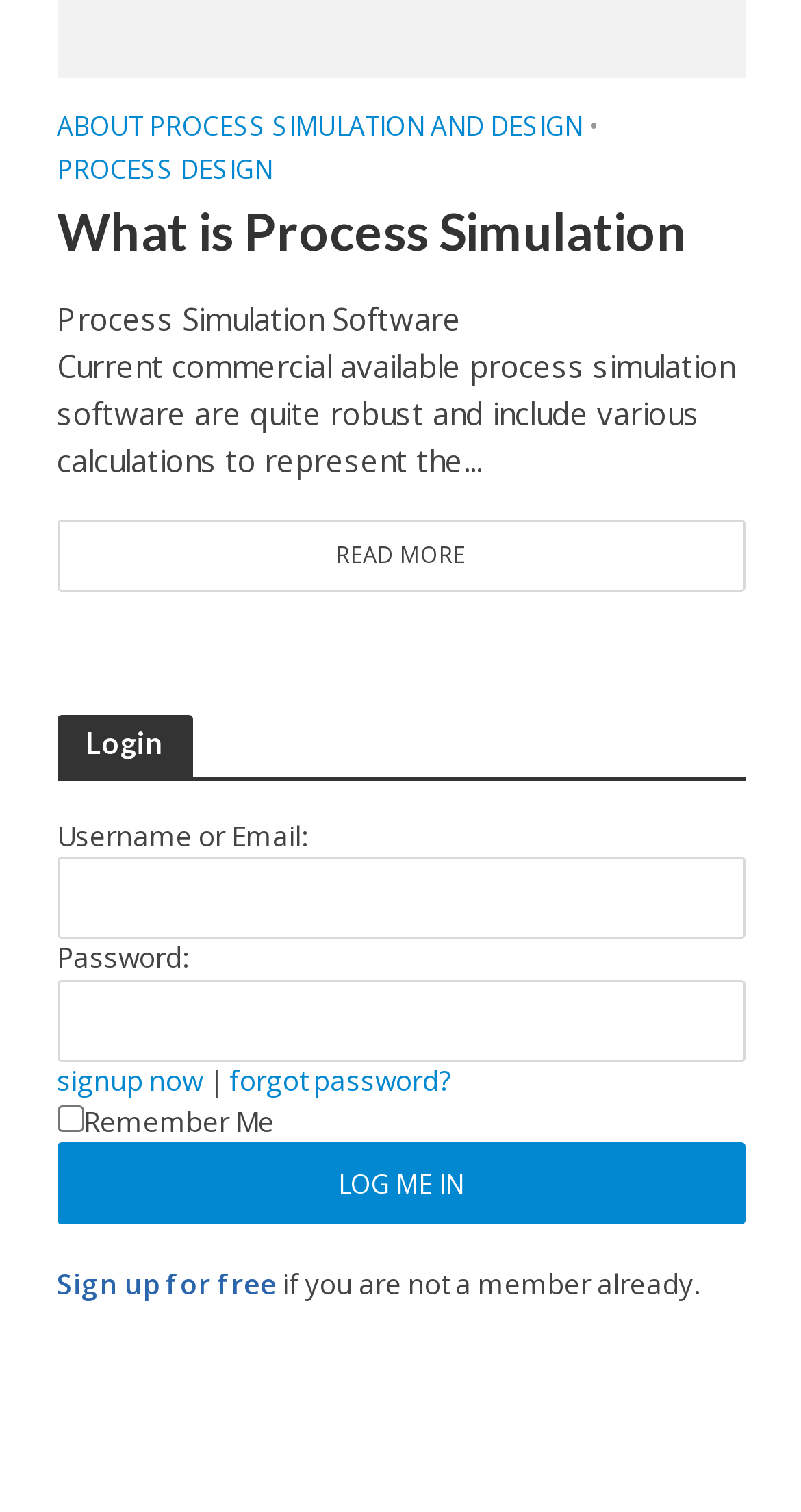Answer this question in one word or a short phrase: What is the purpose of the 'Remember Me' checkbox?

Save login info